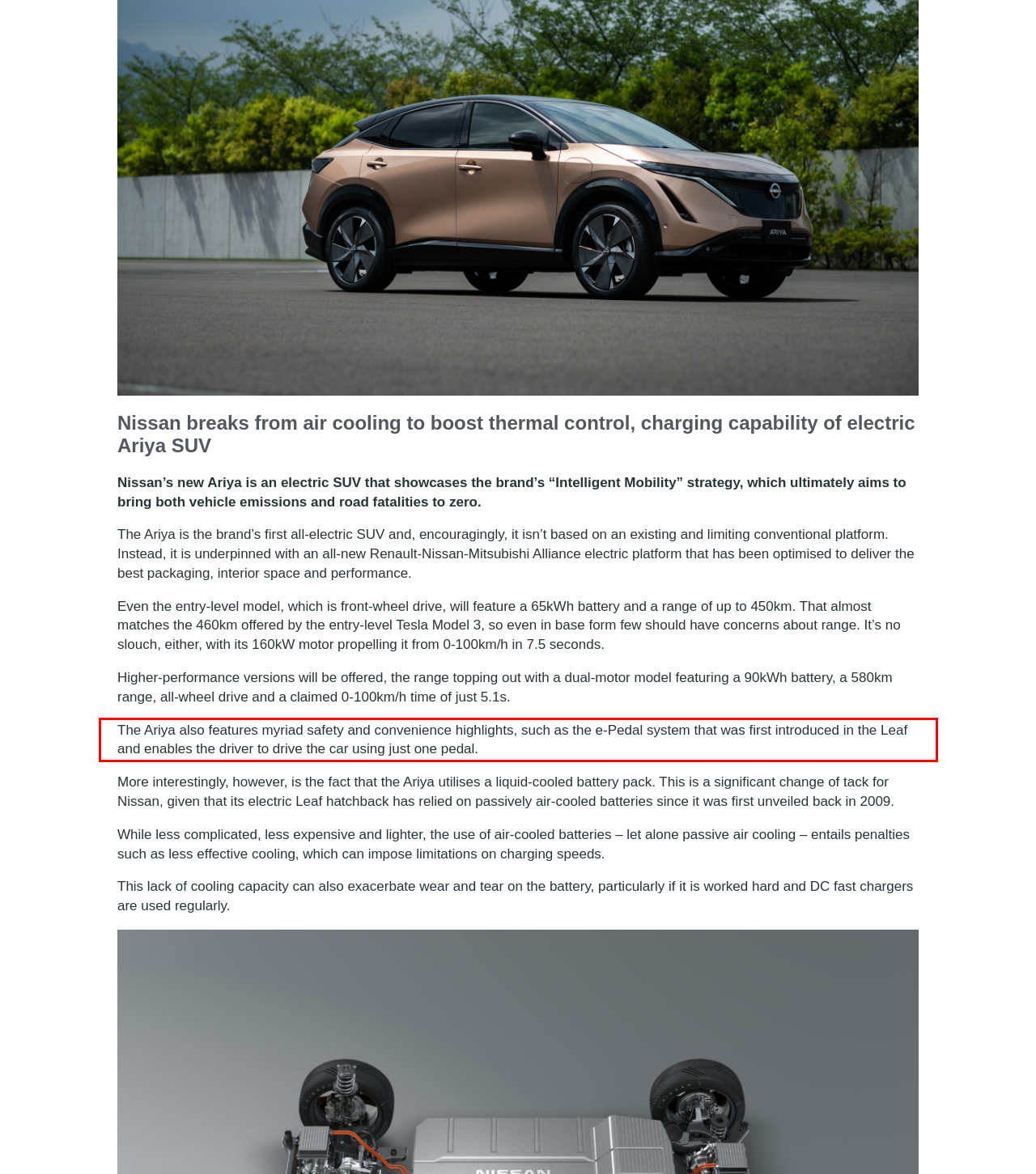You have a screenshot of a webpage where a UI element is enclosed in a red rectangle. Perform OCR to capture the text inside this red rectangle.

The Ariya also features myriad safety and convenience highlights, such as the e-Pedal system that was first introduced in the Leaf and enables the driver to drive the car using just one pedal.